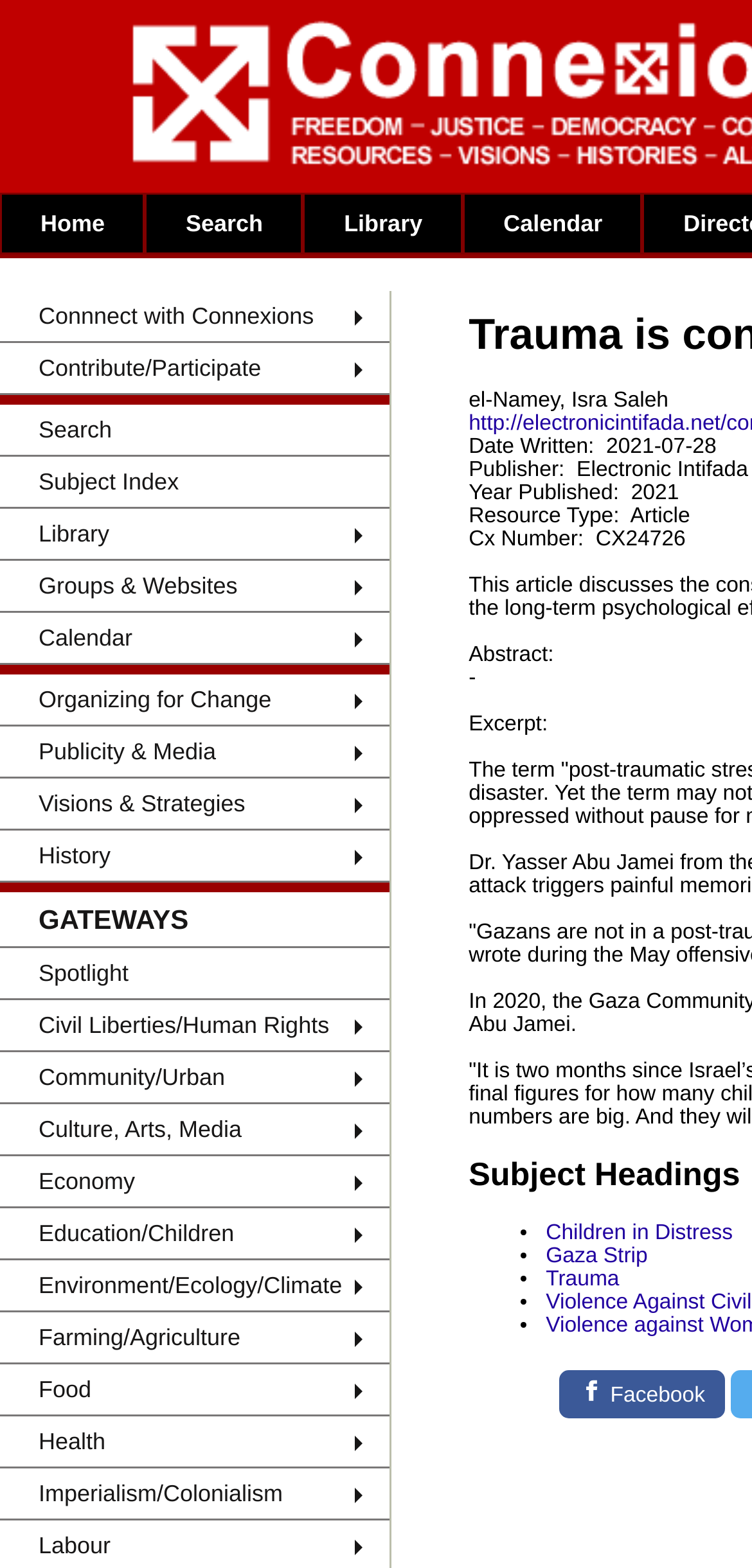What is the publisher of the article?
Look at the image and provide a short answer using one word or a phrase.

Electronic Intifada